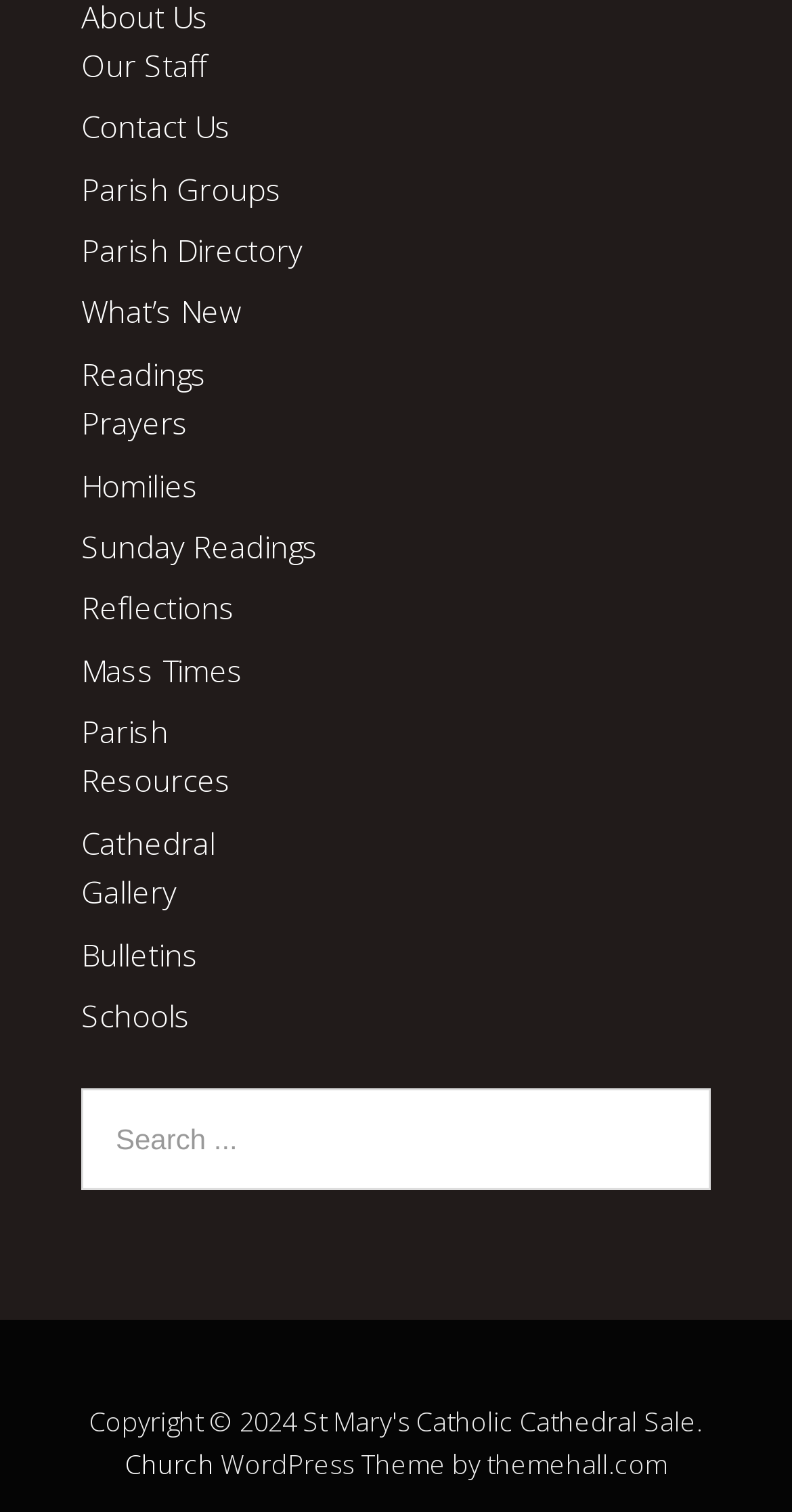Find the bounding box coordinates of the clickable element required to execute the following instruction: "Read Sunday readings". Provide the coordinates as four float numbers between 0 and 1, i.e., [left, top, right, bottom].

[0.103, 0.348, 0.403, 0.375]